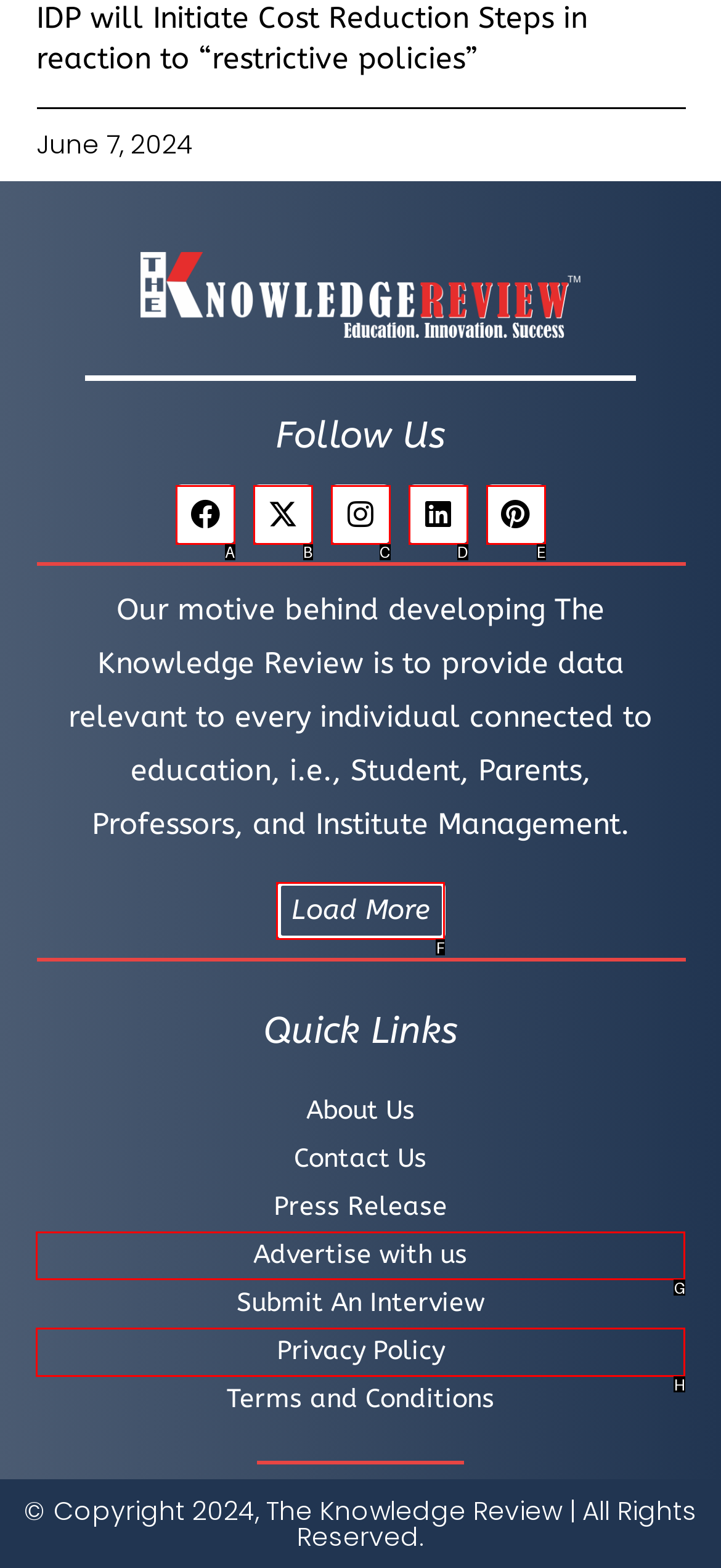Which option should be clicked to execute the following task: View the Privacy Policy? Respond with the letter of the selected option.

H